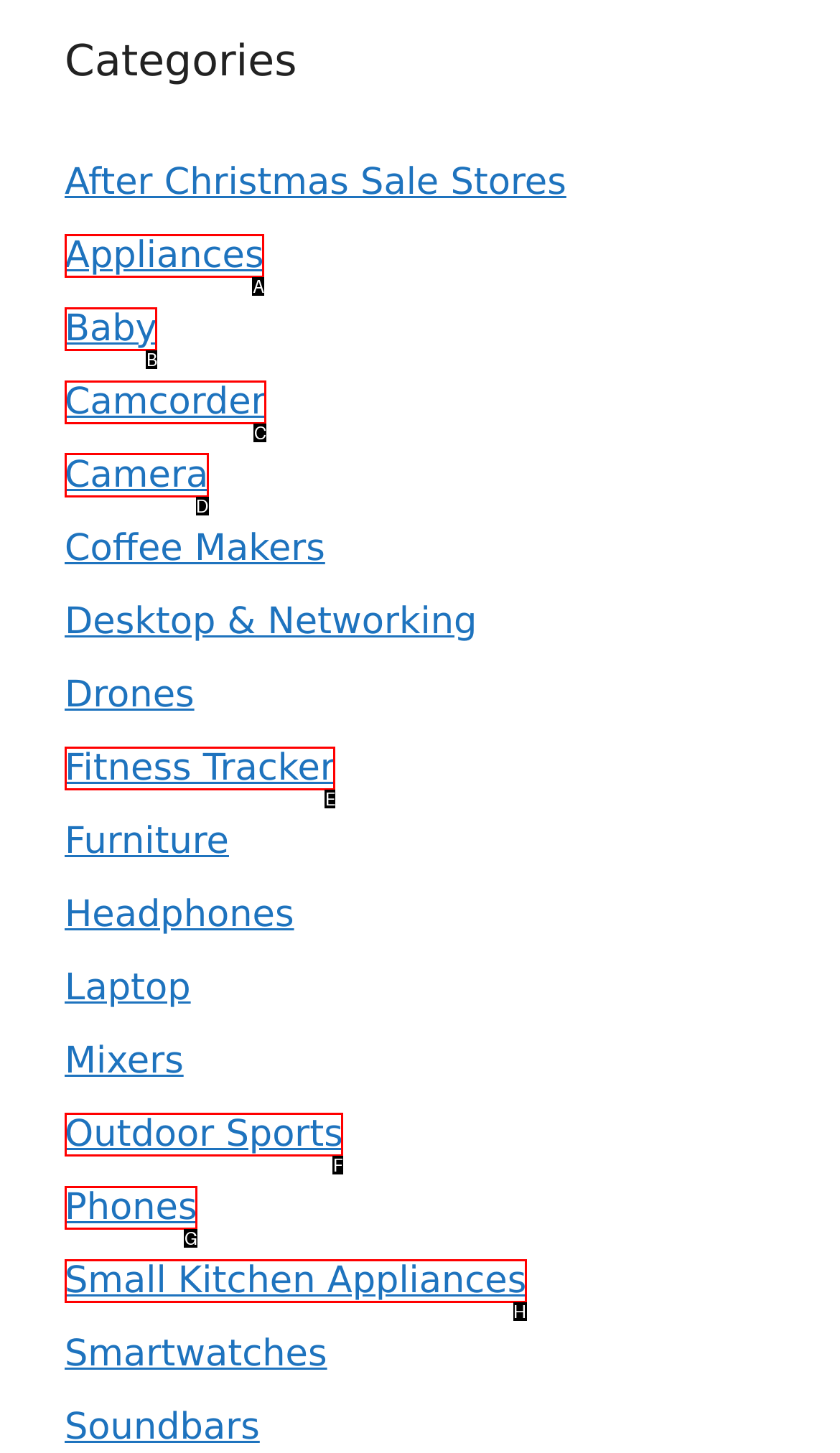From the available options, which lettered element should I click to complete this task: View Camera options?

D